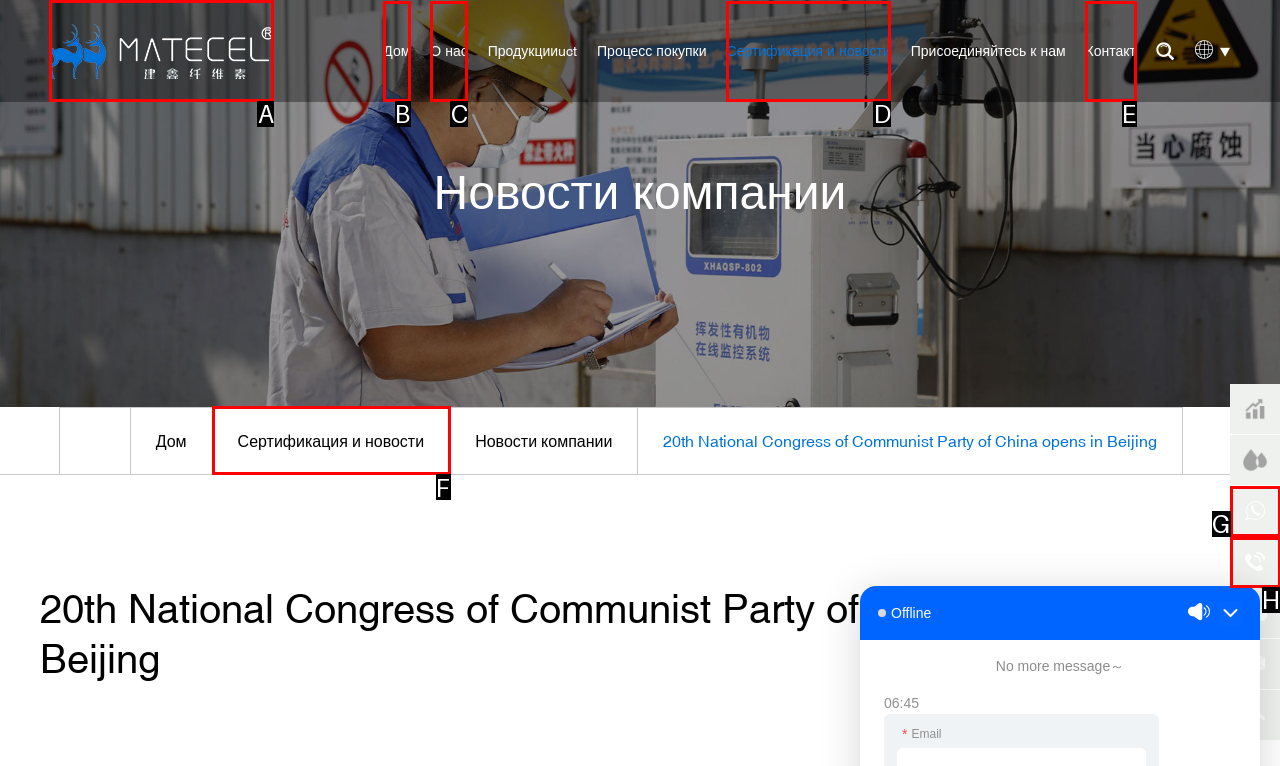Figure out which option to click to perform the following task: Click on the link to Shijiazhuang Henggu Jianxin Cellulose Co., Ltd.
Provide the letter of the correct option in your response.

A